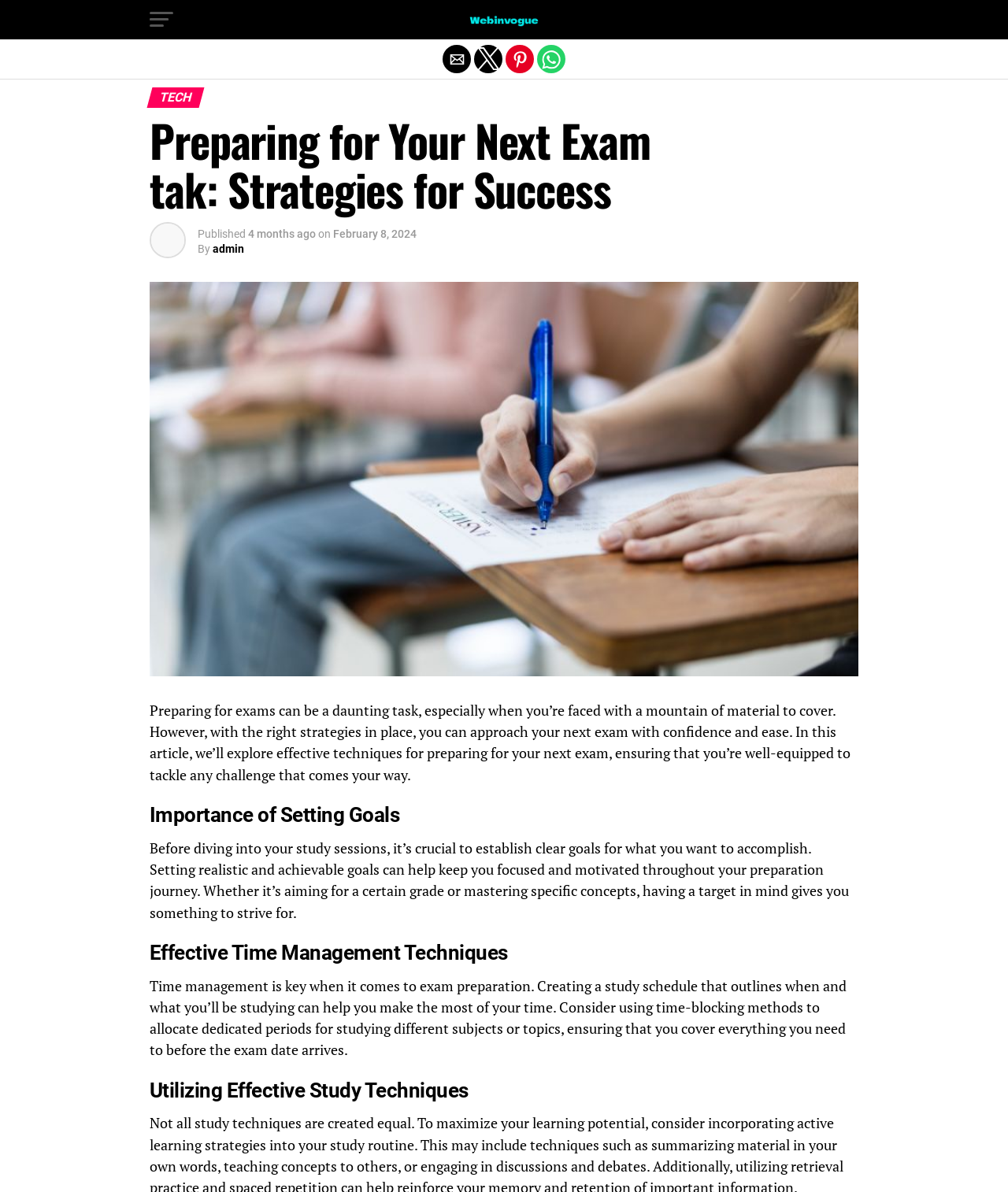Give a concise answer of one word or phrase to the question: 
What is the purpose of setting goals in exam preparation?

To stay focused and motivated